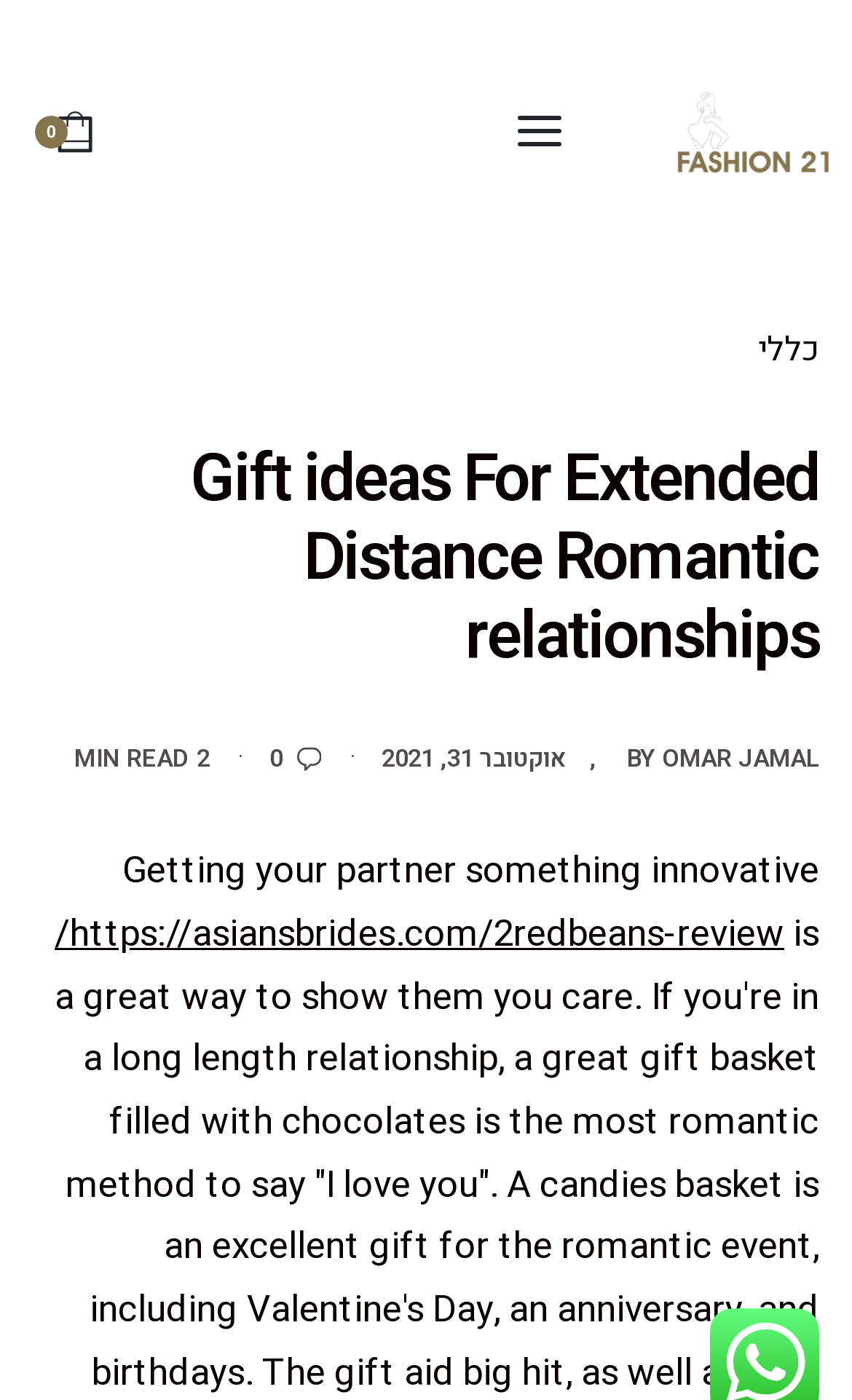Look at the image and answer the question in detail:
What is the date of the article?

I determined the date by looking at the link 'אוקטובר 31, 2021' at the top of the article, which indicates the publication date.